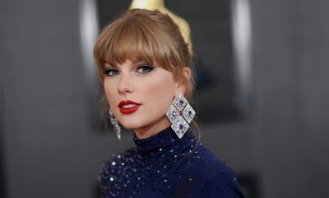Describe all the elements and aspects of the image comprehensively.

The image depicts a glamorous figure at a prestigious event, showcasing a sophisticated style that captivates the audience. With striking features highlighted by bold makeup—including dark eyeliner and a vivid red lip—this individual exudes confidence. Their elegant hairstyle is complemented by stunning, oversized earrings that add an extra touch of luxury. The backdrop suggests a high-profile atmosphere, possibly at an awards ceremony, reflecting the intersection of music and fashion. This moment emphasizes the subject's presence in the art world, resonating with themes of empowerment and celebration, akin to discussions around influential female figures in the arts. The overall aesthetic encapsulates the blend of artistry and celebrity, making it a noteworthy visual representation in contemporary culture.